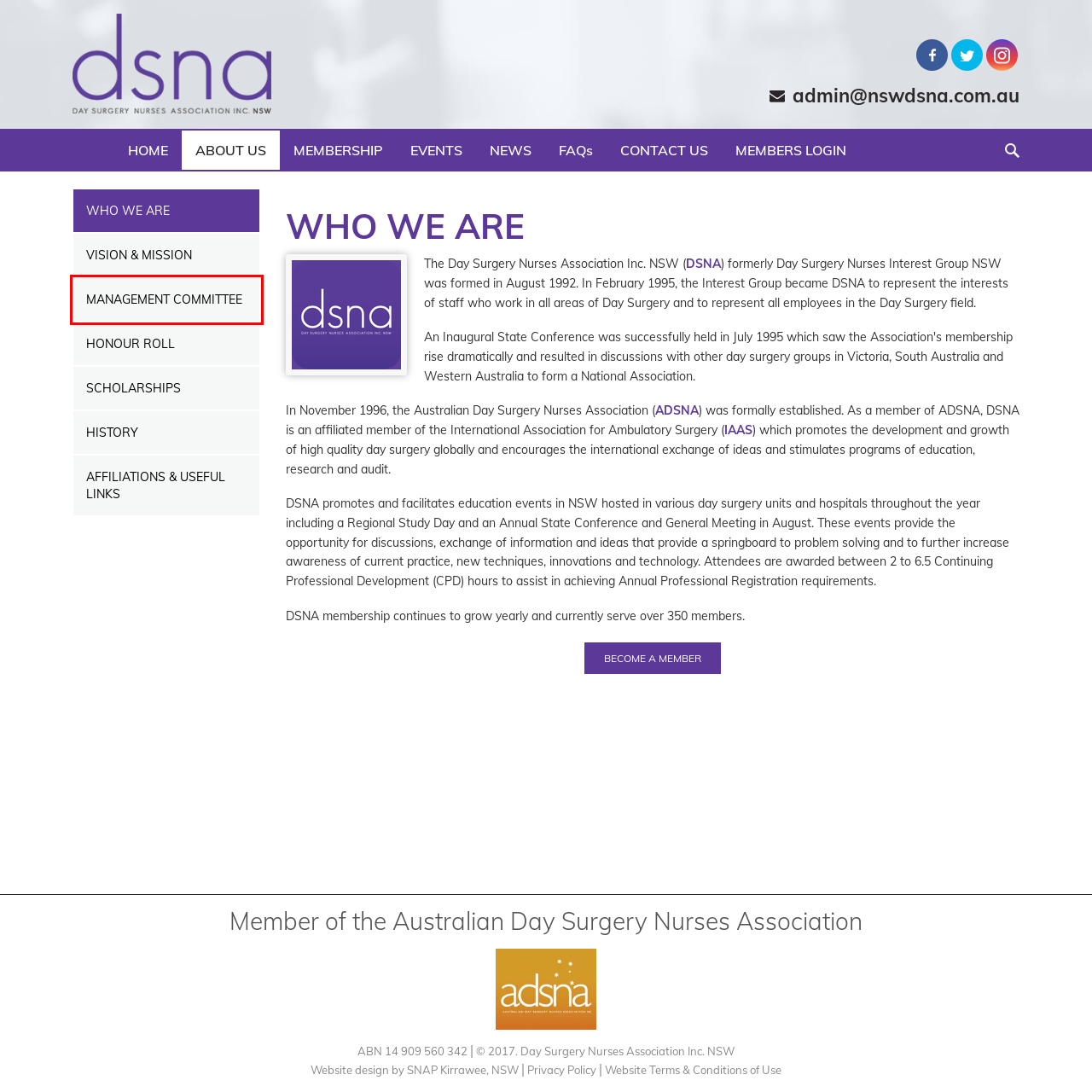You have a screenshot of a webpage with a red rectangle bounding box. Identify the best webpage description that corresponds to the new webpage after clicking the element within the red bounding box. Here are the candidates:
A. AFFILIATIONS & USEFUL LINKS
B. HISTORY
C. day surgery nurses association nsw management committee
D. 2021
E. MEMBERSHIP
F. VISION & MISSION - DSNA Inc. NSW
G. HONOUR ROLL
H. FAQs

C